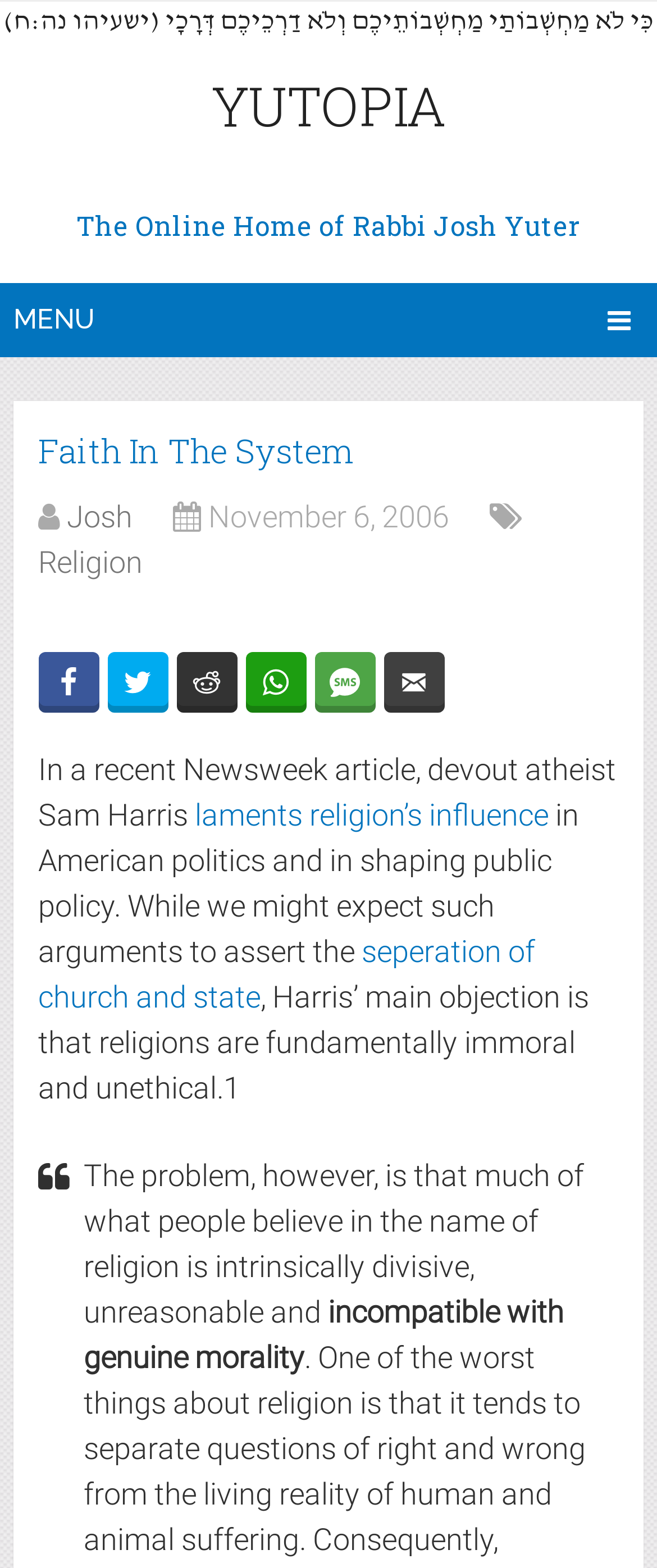Provide a brief response to the question using a single word or phrase: 
What is the main objection of Sam Harris?

religions are fundamentally immoral and unethical